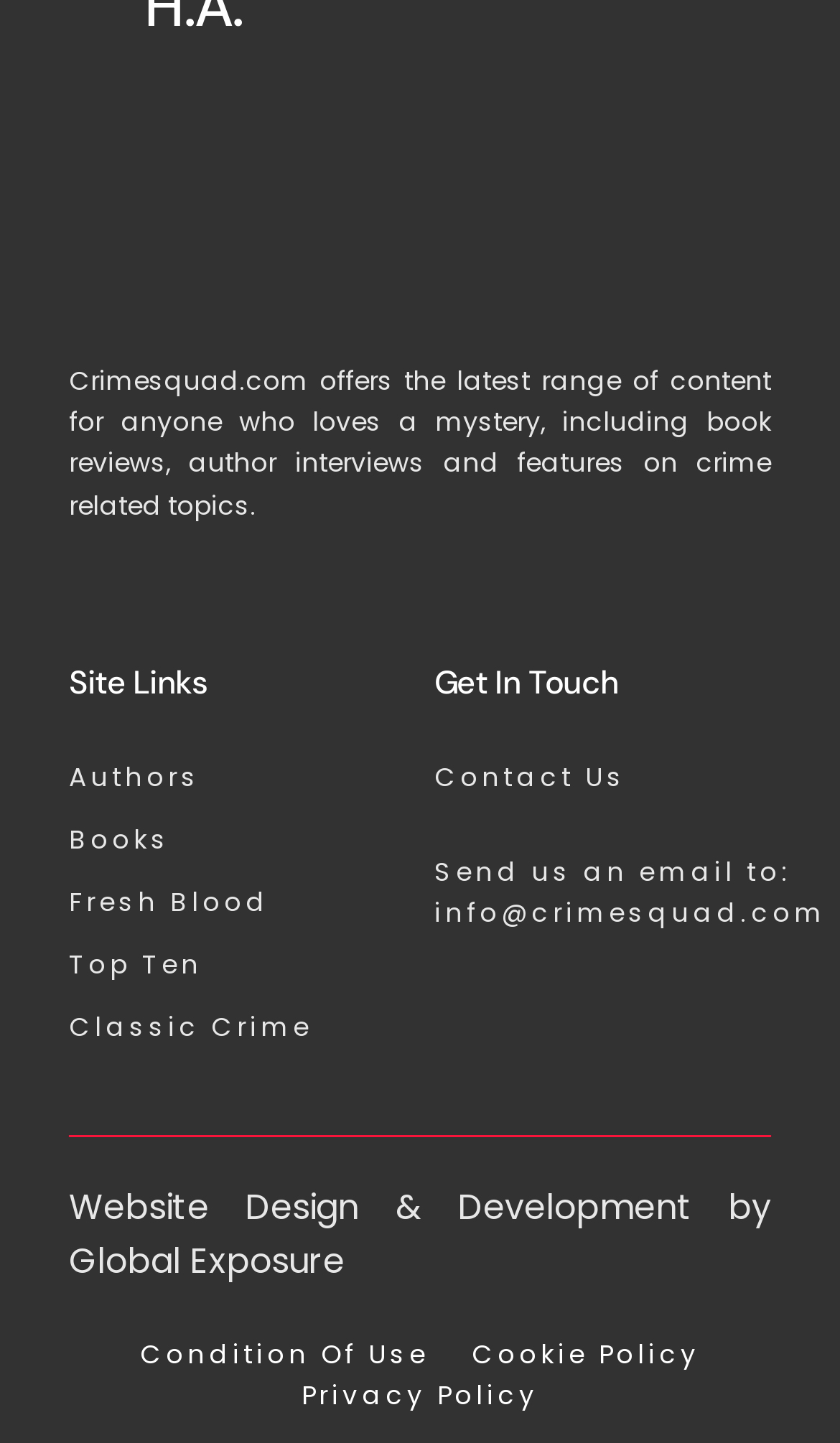Identify the bounding box coordinates of the specific part of the webpage to click to complete this instruction: "Explore the Classic Crime section".

[0.082, 0.698, 0.483, 0.726]